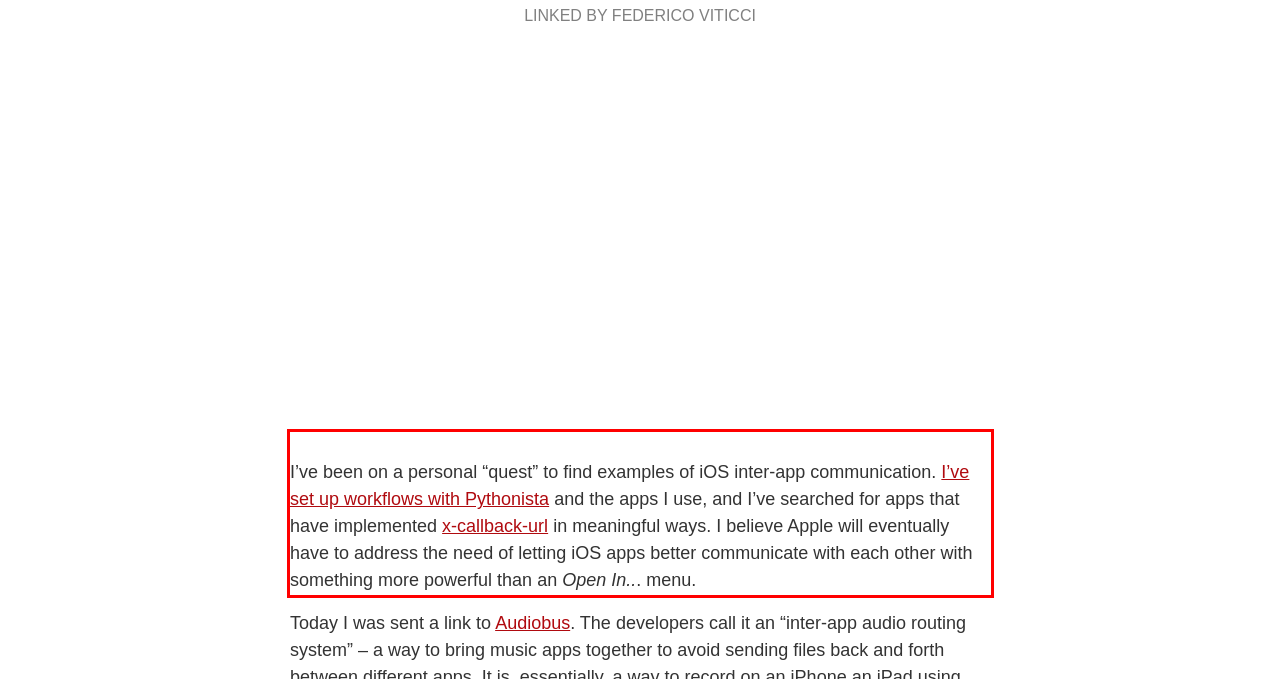Using the provided screenshot of a webpage, recognize the text inside the red rectangle bounding box by performing OCR.

I’ve been on a personal “quest” to find examples of iOS inter-app communication. I’ve set up workflows with Pythonista and the apps I use, and I’ve searched for apps that have implemented x-callback-url in meaningful ways. I believe Apple will eventually have to address the need of letting iOS apps better communicate with each other with something more powerful than an Open In... menu.